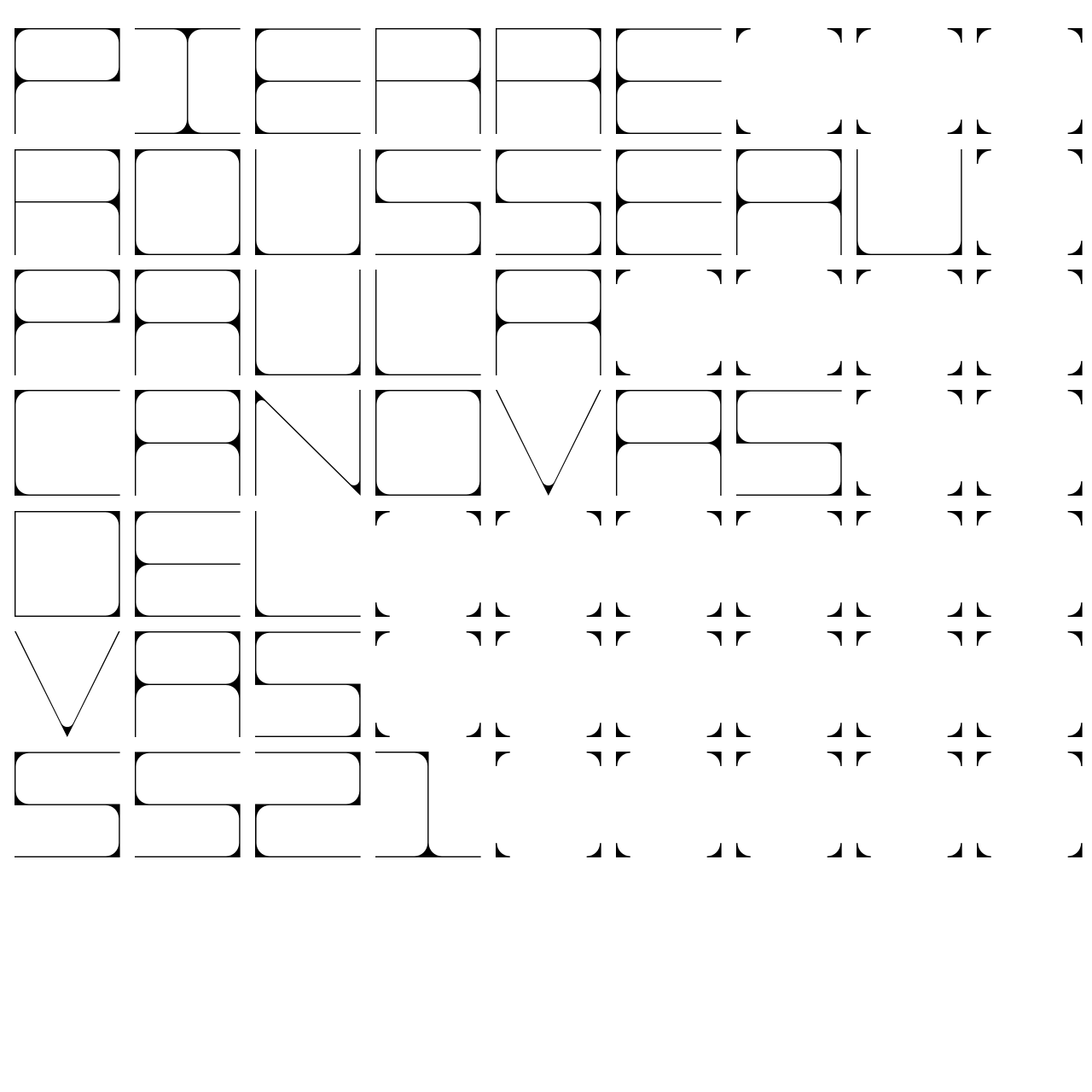Find the bounding box coordinates of the UI element according to this description: "Pierre*** Rousseau*".

[0.013, 0.02, 0.909, 0.241]